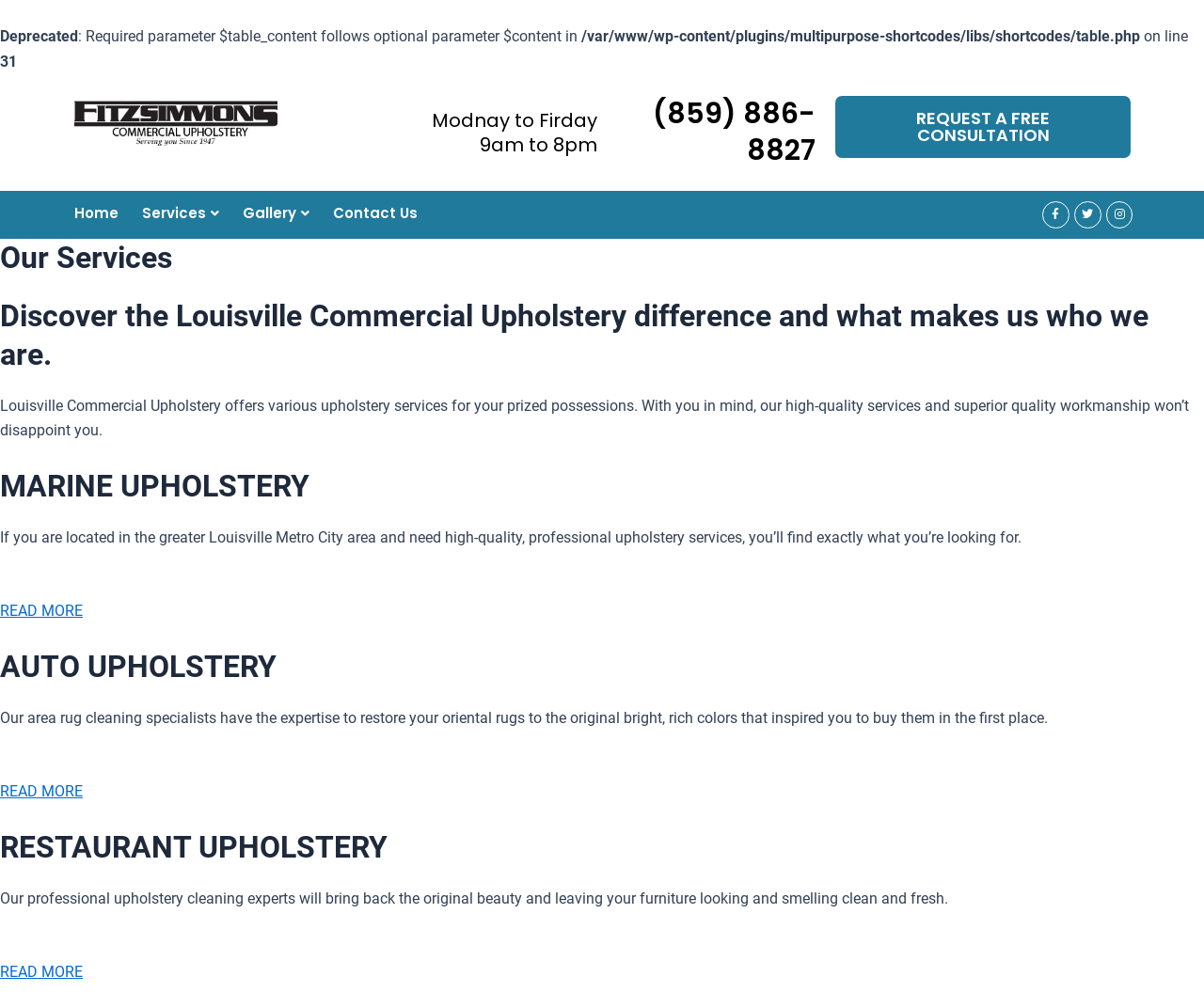Please identify the bounding box coordinates of where to click in order to follow the instruction: "Visit 'Youtube'".

None